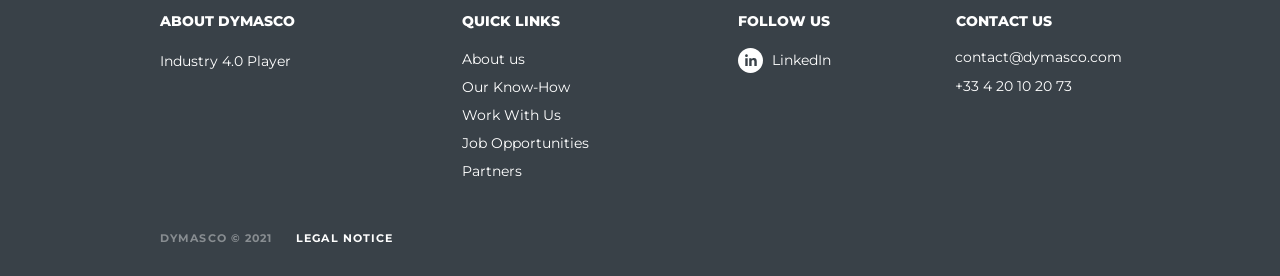Provide the bounding box coordinates of the section that needs to be clicked to accomplish the following instruction: "Send an email to contact@dymasco.com."

[0.746, 0.174, 0.877, 0.239]